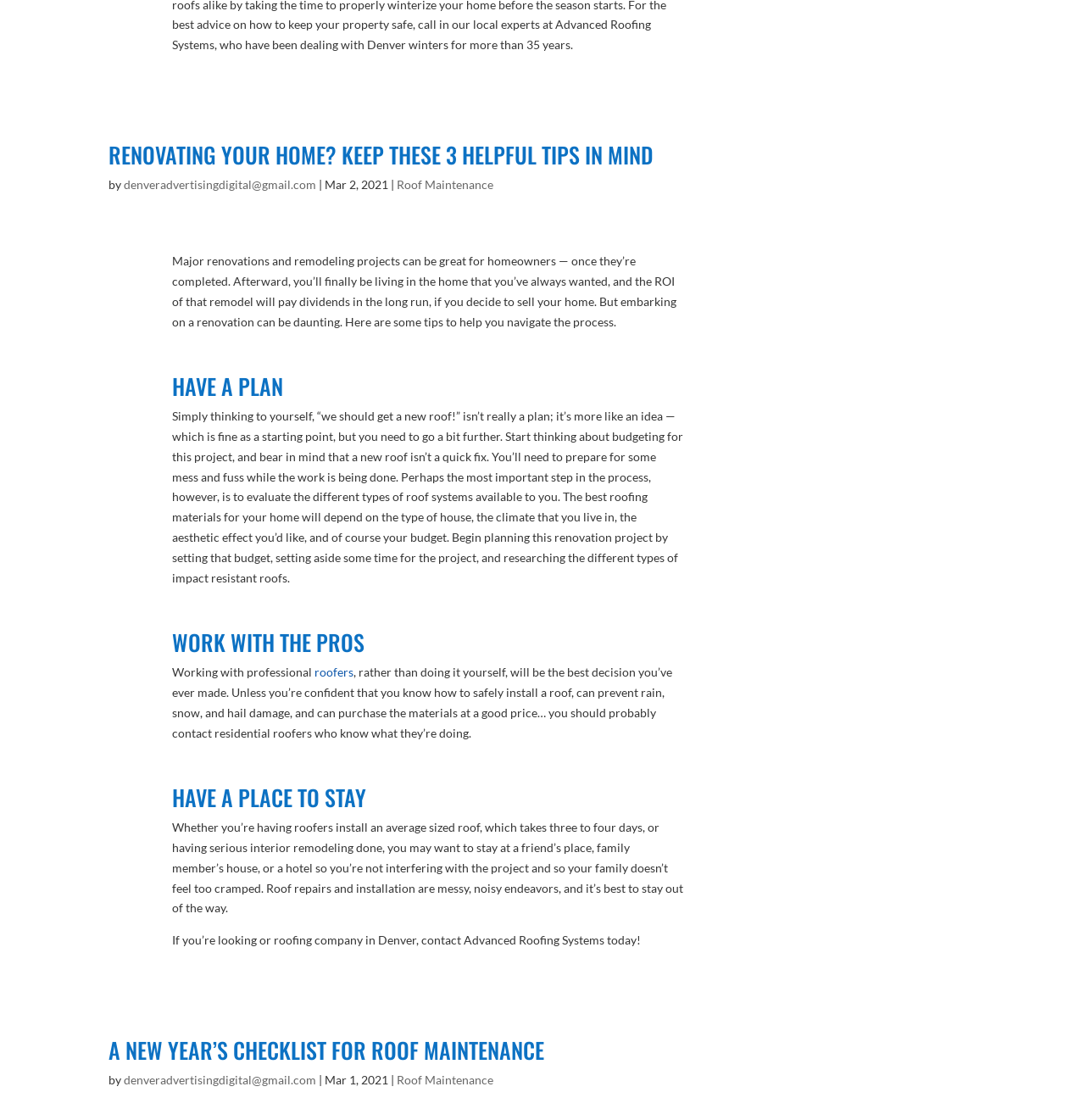Give a succinct answer to this question in a single word or phrase: 
How many articles are on this webpage?

2